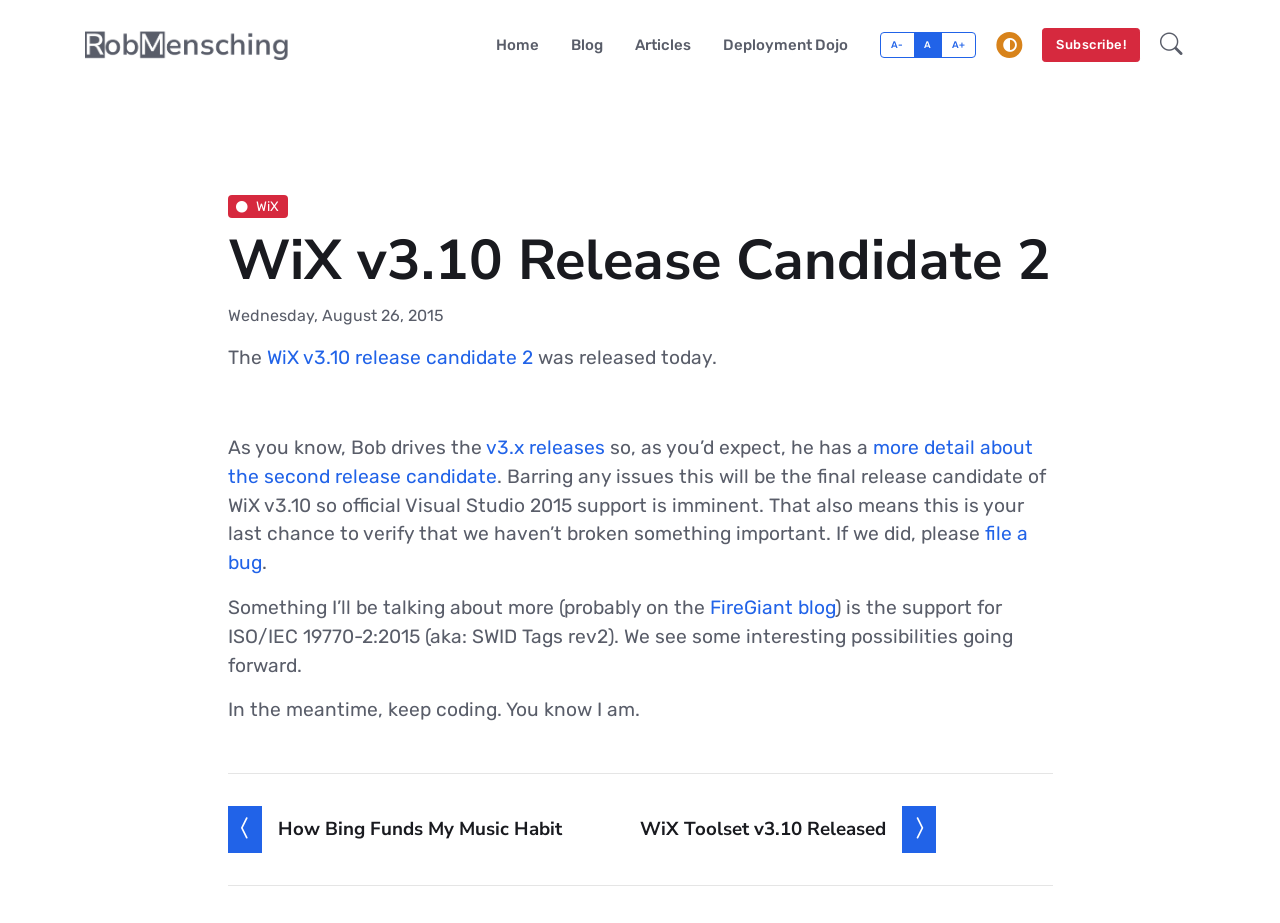Please identify the bounding box coordinates of the element on the webpage that should be clicked to follow this instruction: "Click the 'Logo' link". The bounding box coordinates should be given as four float numbers between 0 and 1, formatted as [left, top, right, bottom].

[0.066, 0.0, 0.239, 0.098]